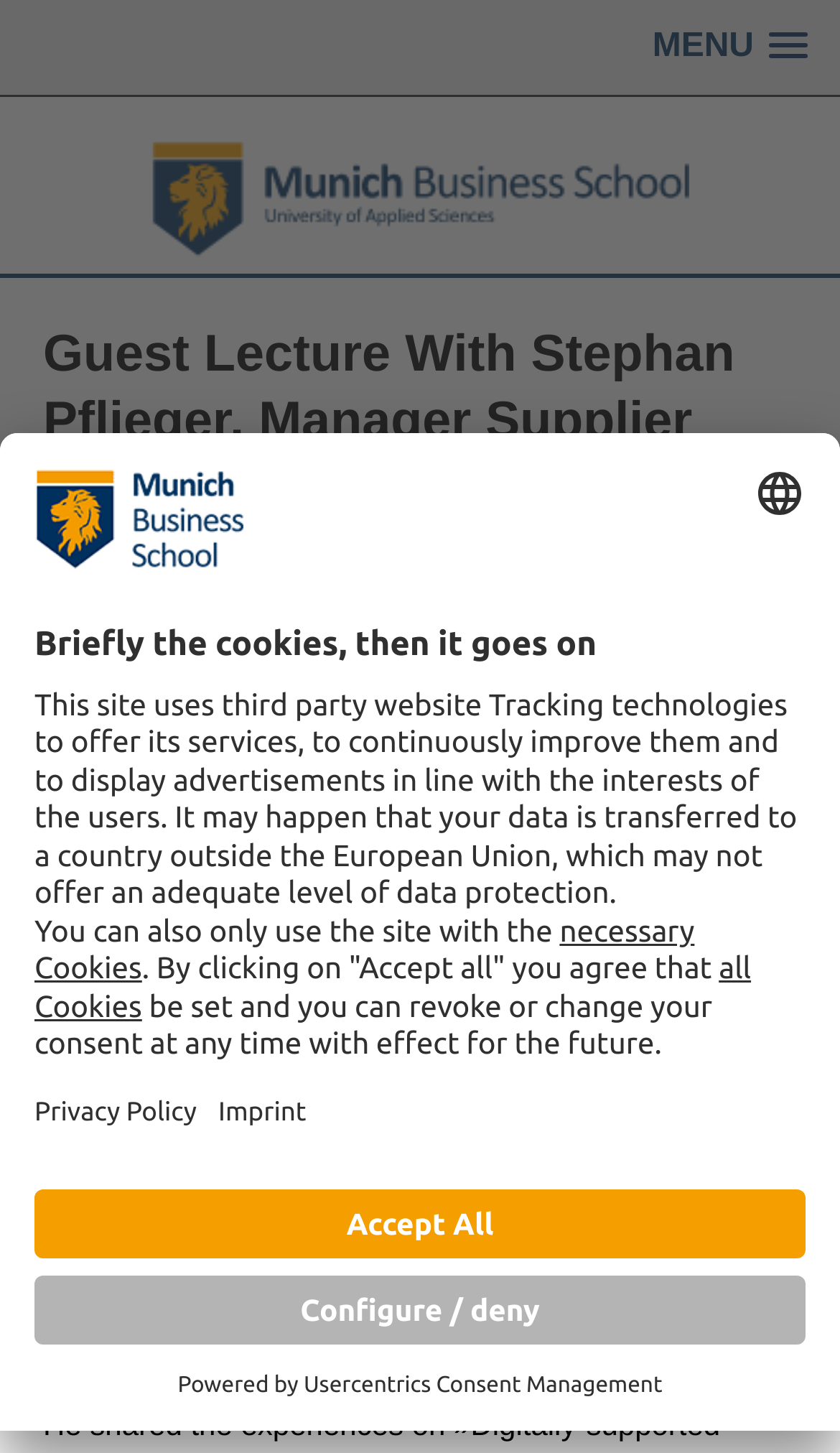Answer the question below with a single word or a brief phrase: 
What is the company where Stephan Pflieger works?

BMW Group